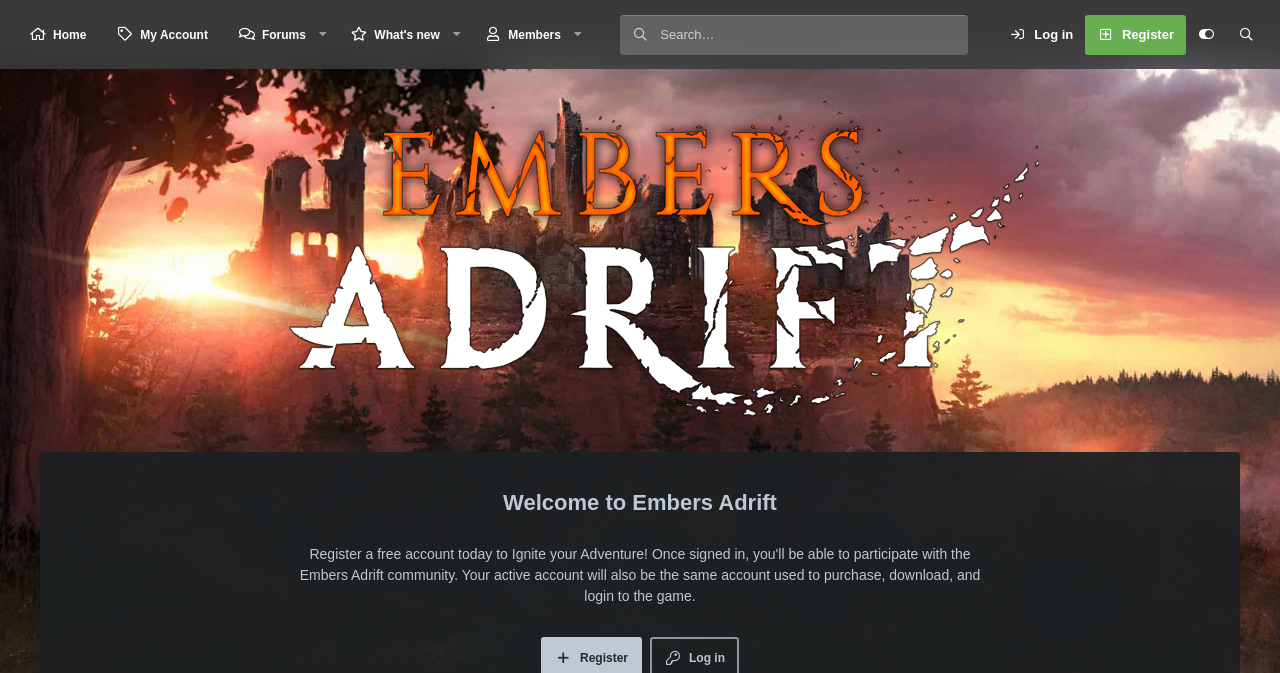Identify the bounding box of the HTML element described here: "Log in". Provide the coordinates as four float numbers between 0 and 1: [left, top, right, bottom].

[0.779, 0.022, 0.848, 0.081]